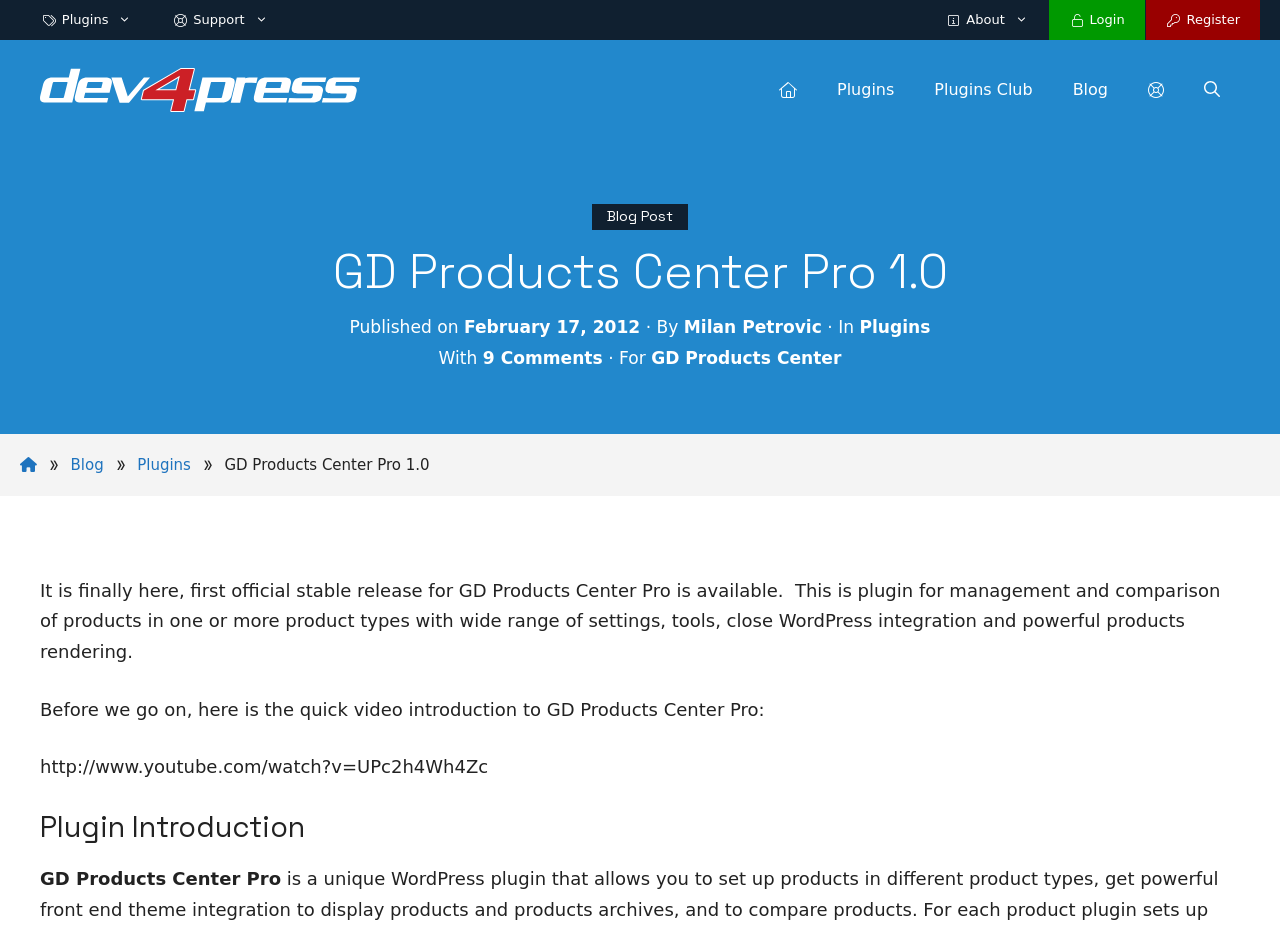How many comments are there on the blog post?
Using the image as a reference, deliver a detailed and thorough answer to the question.

According to the webpage content, there are 9 comments on the blog post, which is mentioned in the 'With' section of the webpage.